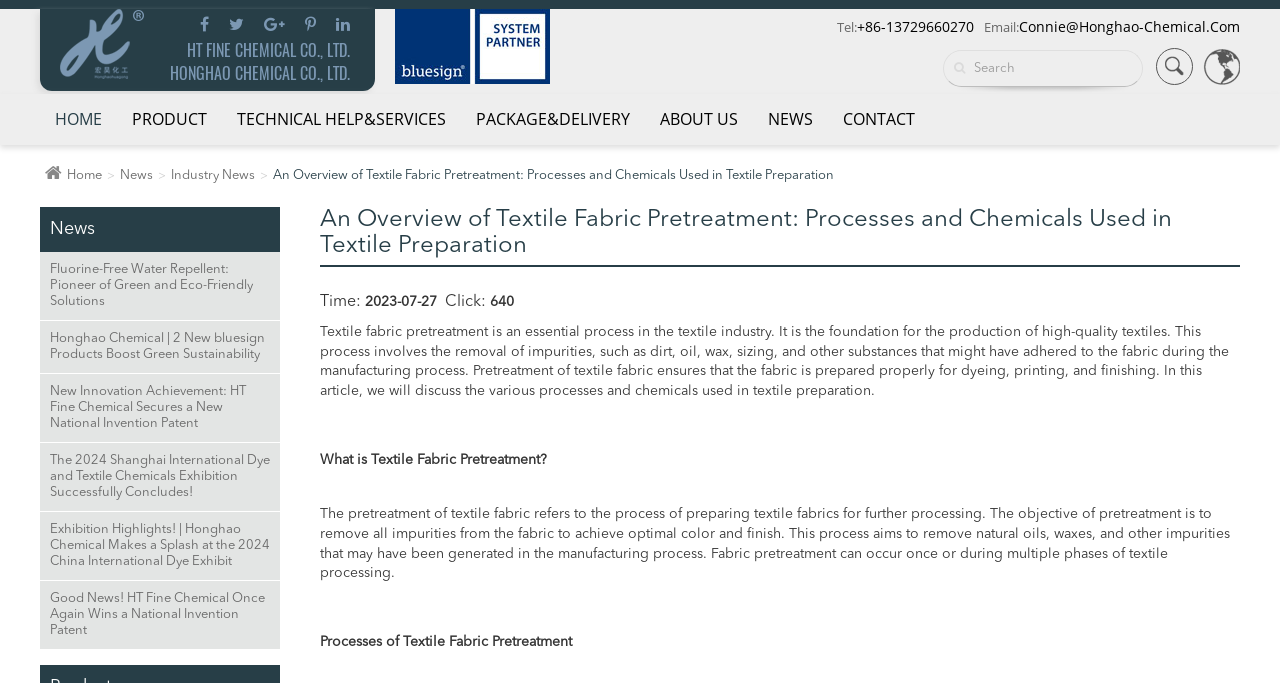Please determine the bounding box coordinates of the clickable area required to carry out the following instruction: "Click on the 'HOME' link". The coordinates must be four float numbers between 0 and 1, represented as [left, top, right, bottom].

[0.039, 0.138, 0.084, 0.212]